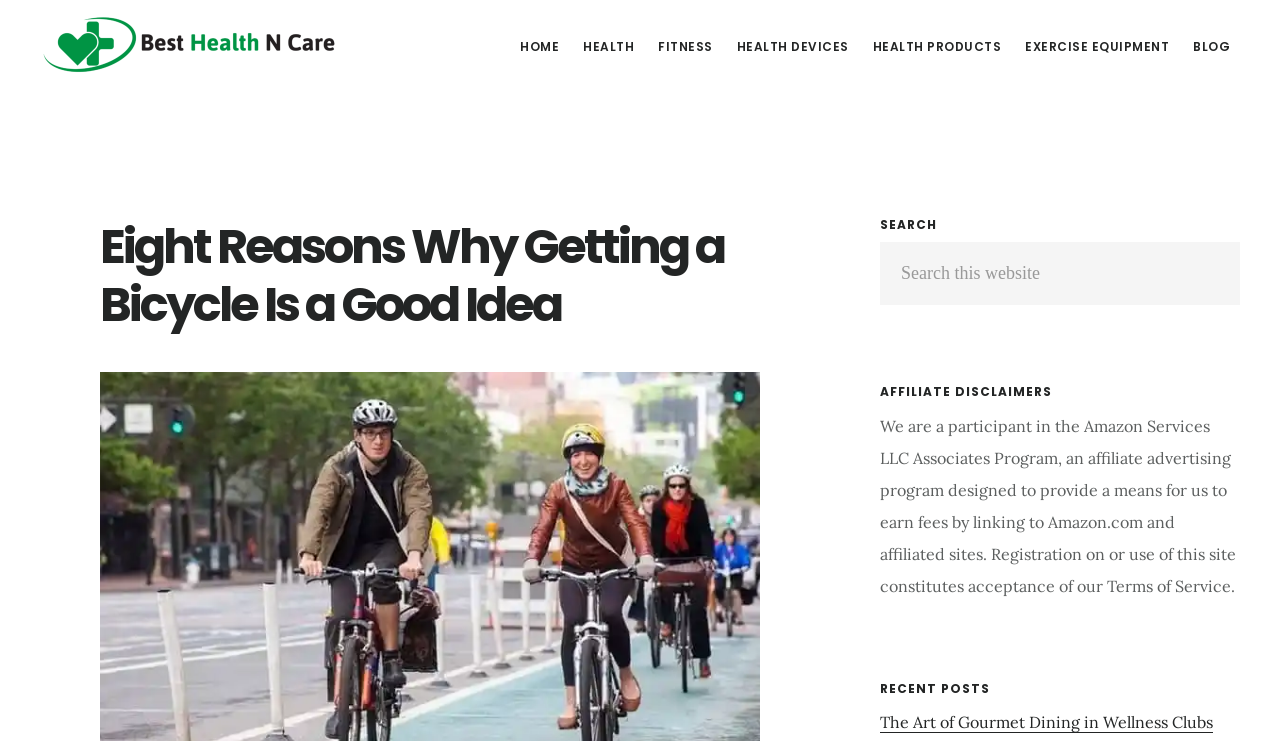What is the affiliate program mentioned in the disclaimer?
Based on the image, answer the question in a detailed manner.

I found the affiliate program mentioned in the disclaimer by reading the StaticText element with the text 'We are a participant in the Amazon Services LLC Associates Program...' within the heading element with the label 'AFFILIATE DISCLAIMERS', which explicitly states the affiliate program.